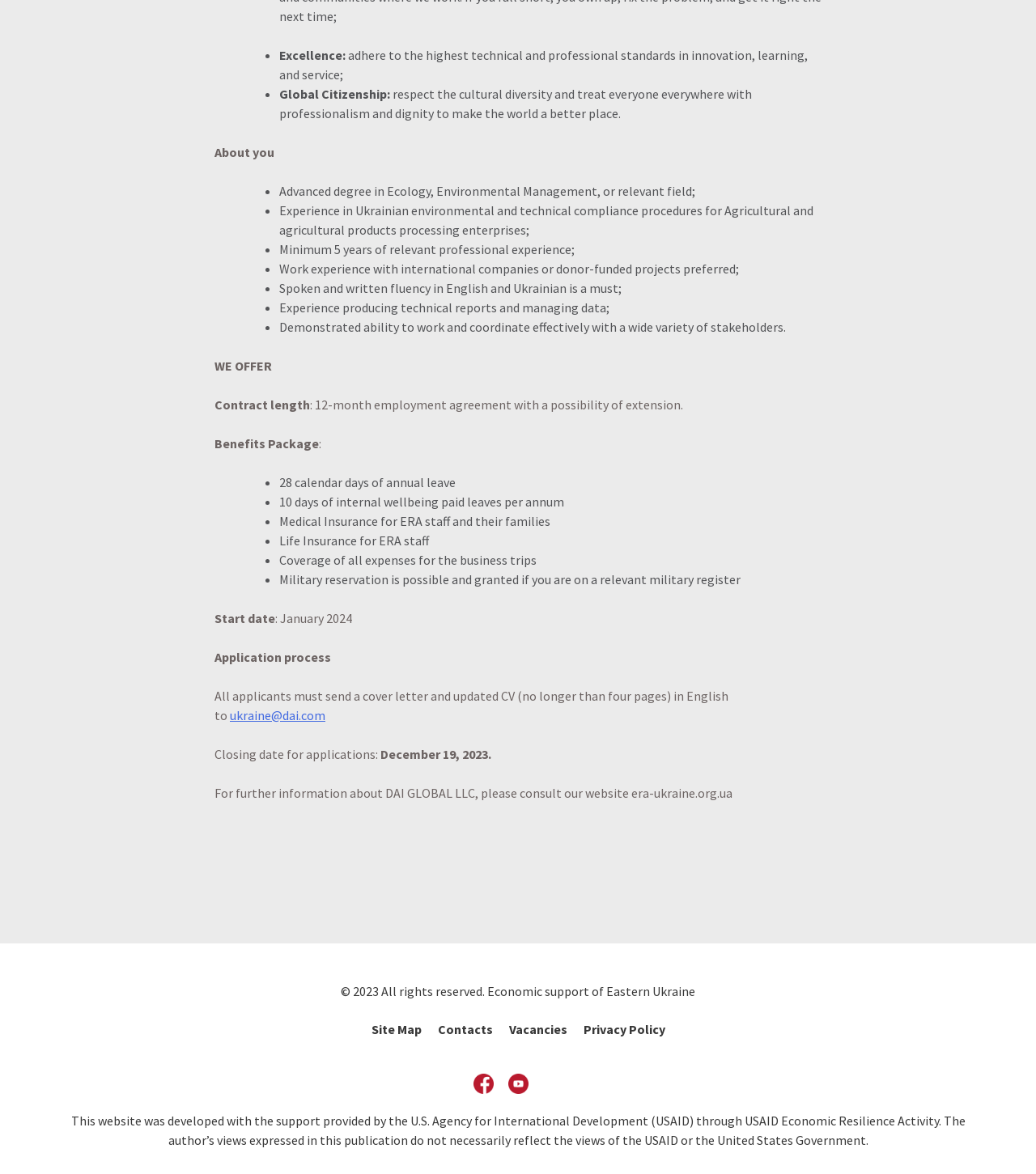What is the required language proficiency?
Using the image provided, answer with just one word or phrase.

English and Ukrainian